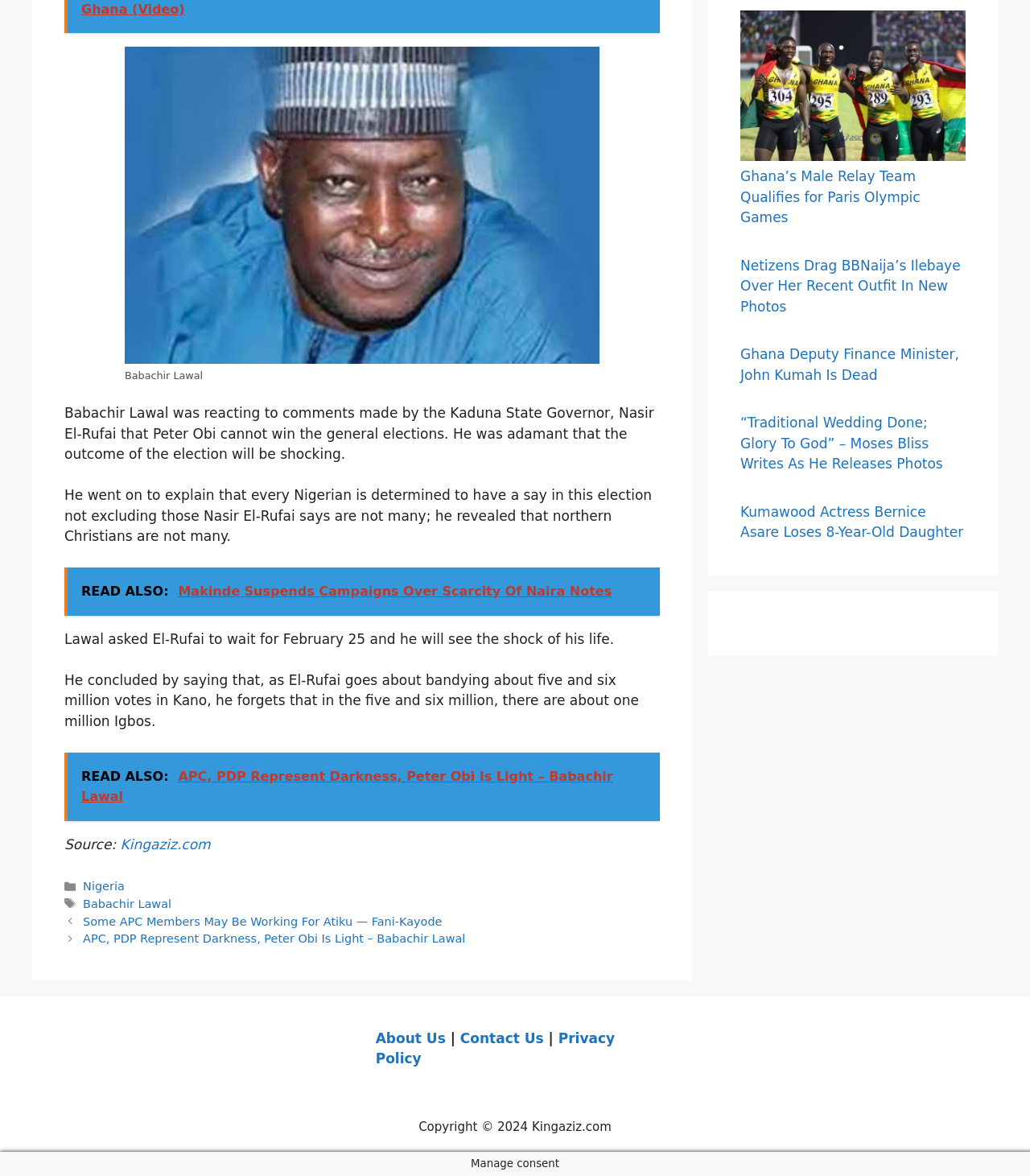Please respond to the question using a single word or phrase:
What is the source of the article?

Kingaziz.com